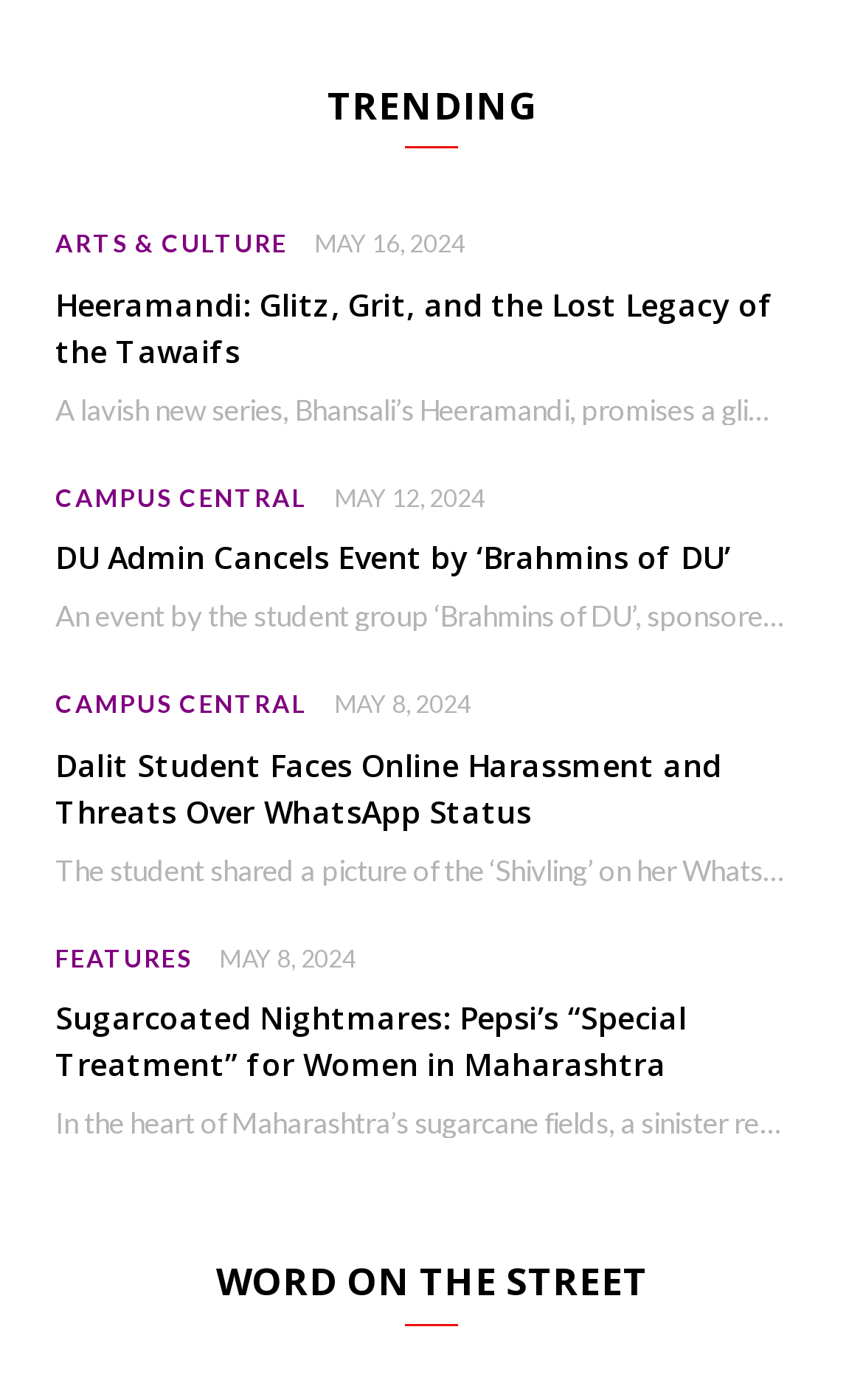Please specify the bounding box coordinates of the region to click in order to perform the following instruction: "check campus central news".

[0.064, 0.344, 0.356, 0.365]